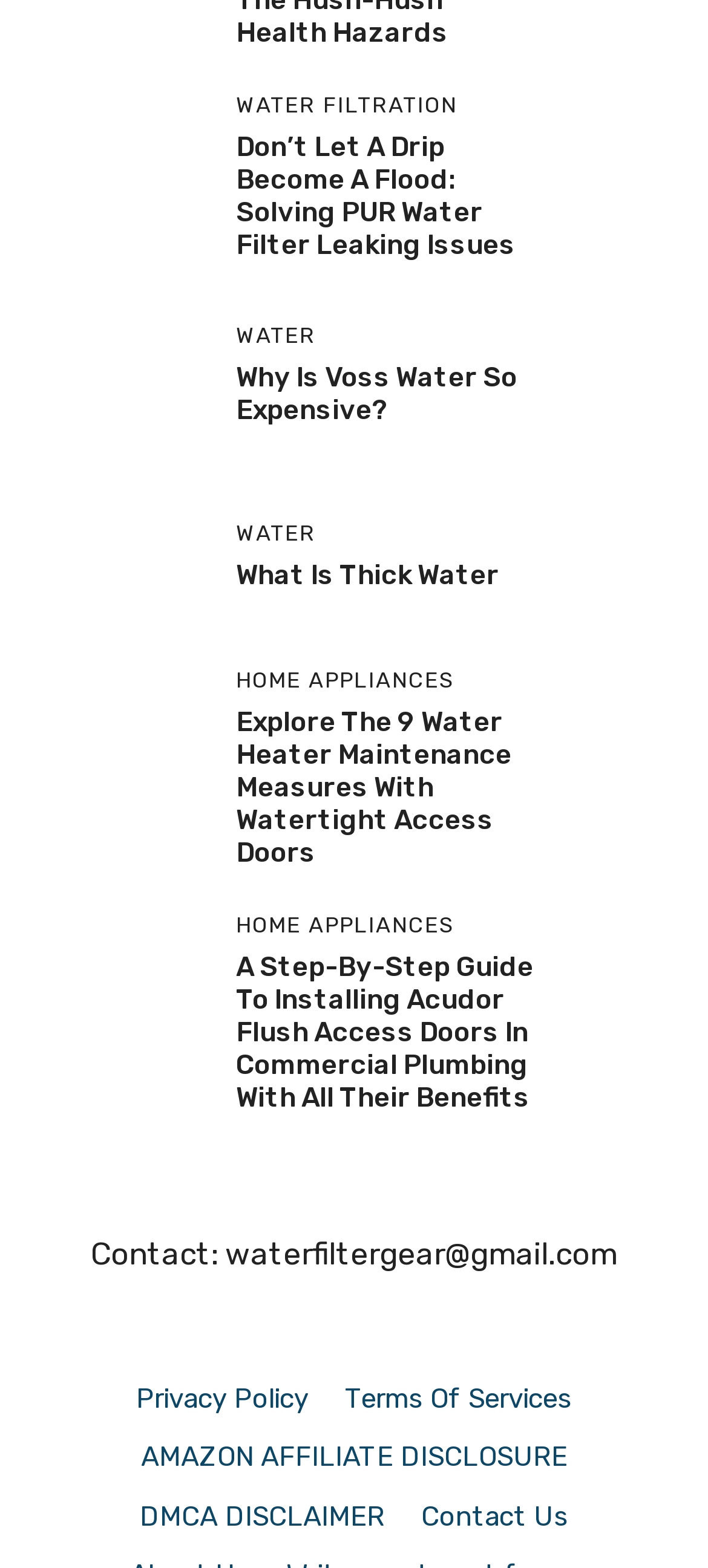Bounding box coordinates are to be given in the format (top-left x, top-left y, bottom-right x, bottom-right y). All values must be floating point numbers between 0 and 1. Provide the bounding box coordinate for the UI element described as: DMCA DISCLAIMER

[0.197, 0.956, 0.544, 0.977]